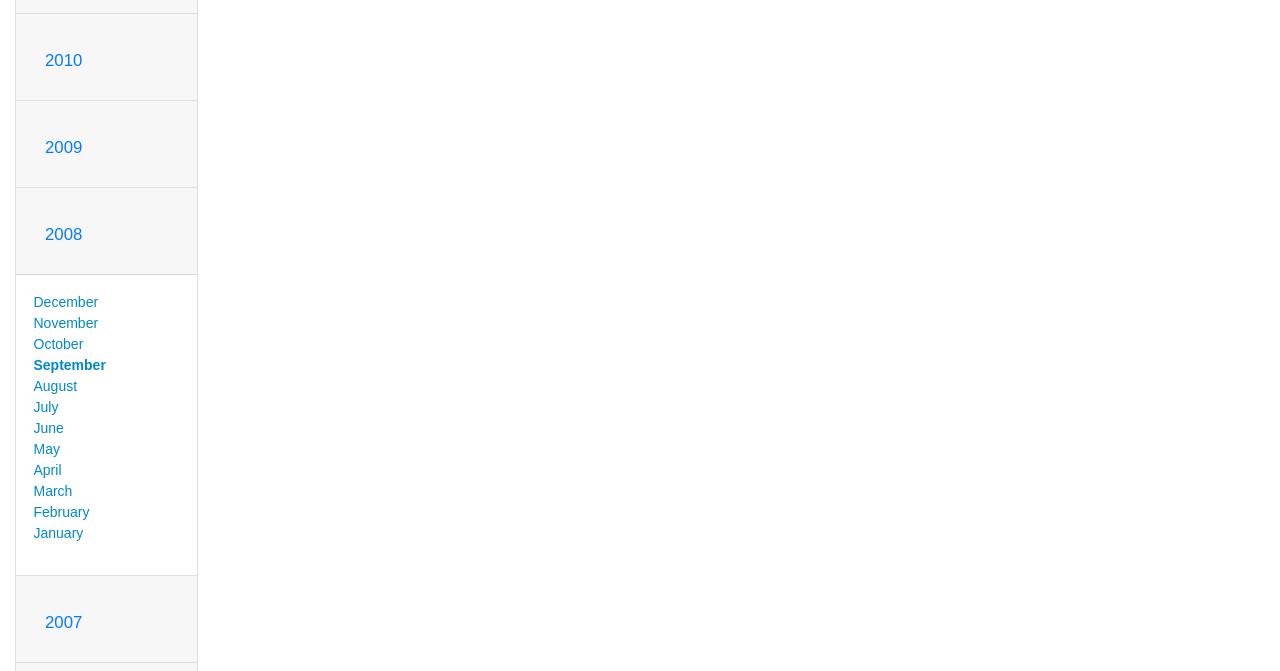Kindly respond to the following question with a single word or a brief phrase: 
How many months are listed?

12